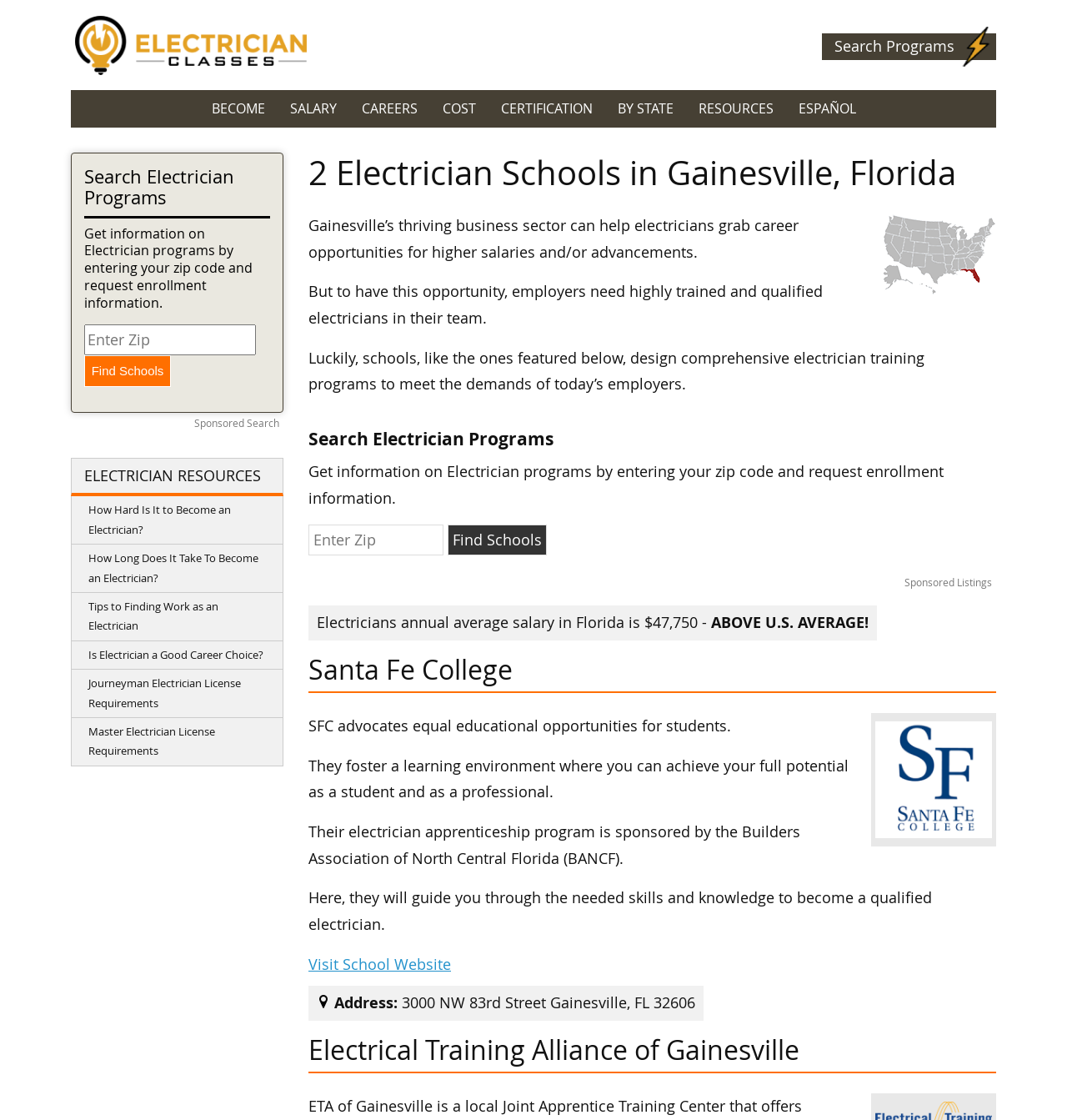Please respond to the question using a single word or phrase:
How many electrician schools are listed on the webpage?

2